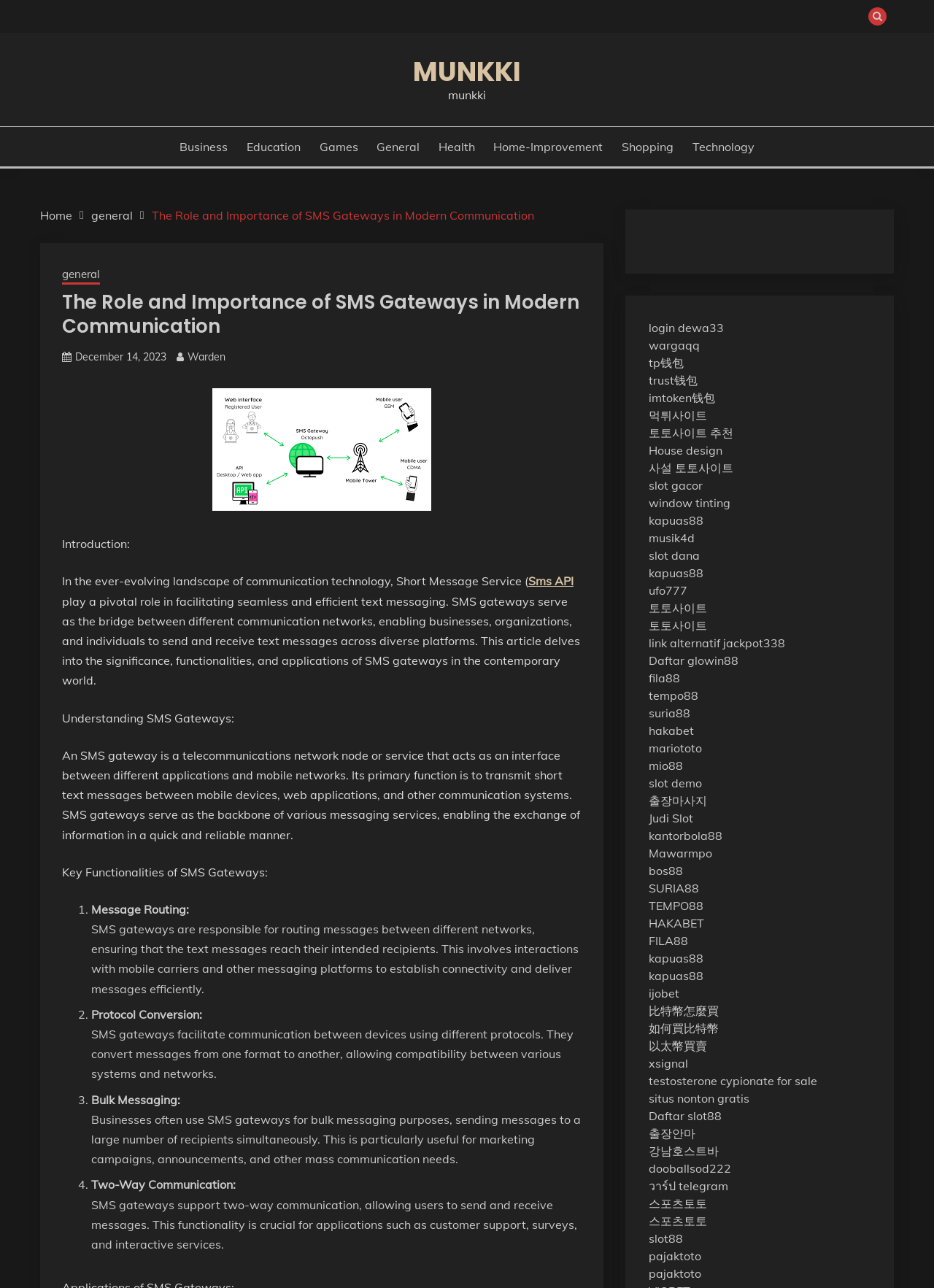Locate the bounding box coordinates of the element that should be clicked to execute the following instruction: "Click the 'Sms API' link".

[0.566, 0.446, 0.614, 0.457]